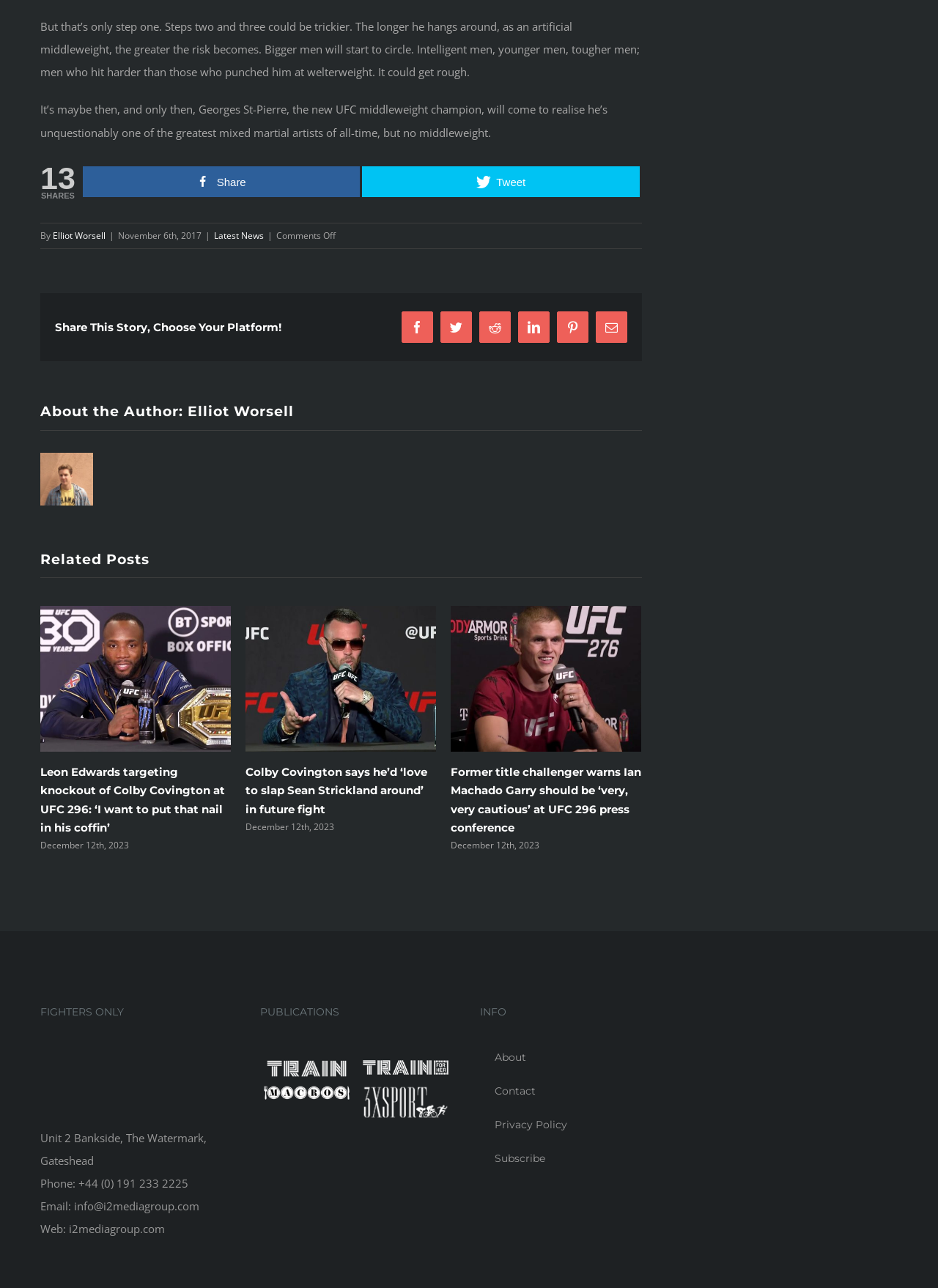Identify the bounding box coordinates of the area that should be clicked in order to complete the given instruction: "Read the article by Elliot Worsell". The bounding box coordinates should be four float numbers between 0 and 1, i.e., [left, top, right, bottom].

[0.056, 0.178, 0.112, 0.187]